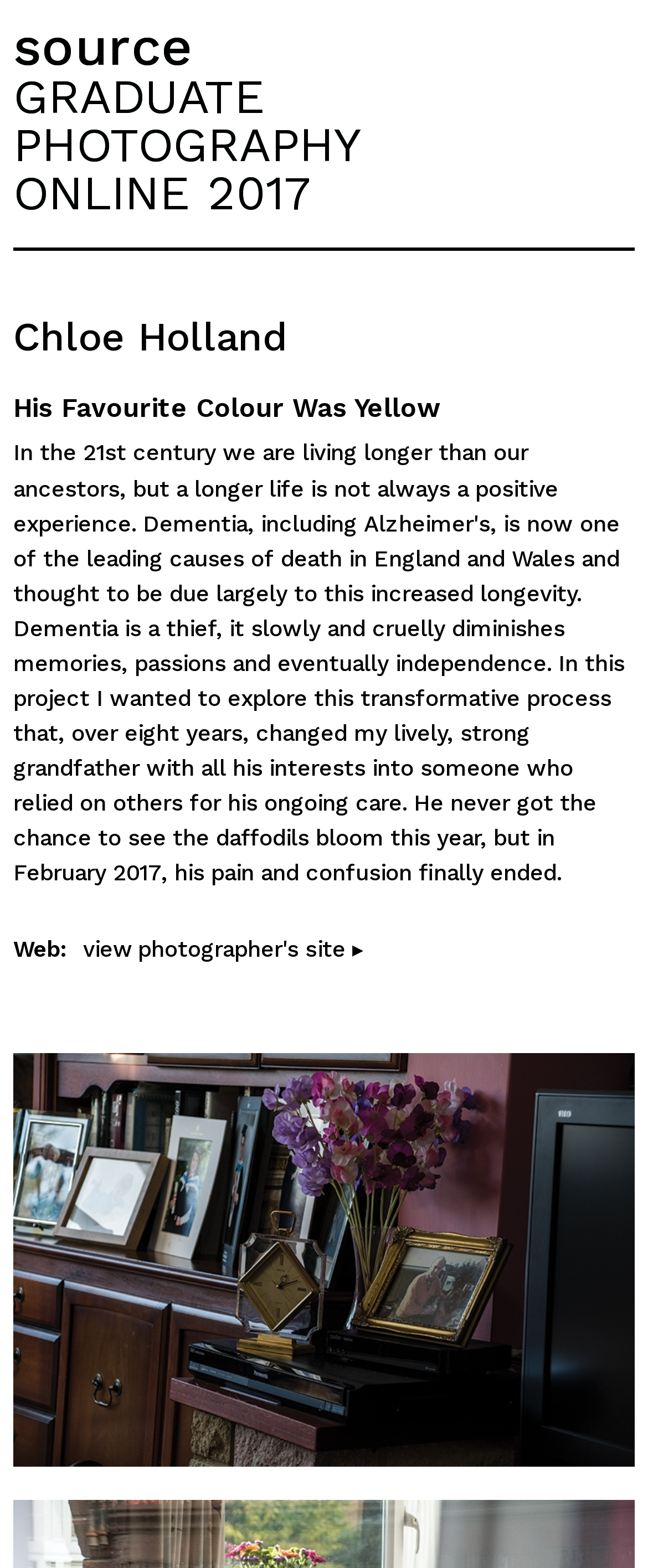Based on the description "source", find the bounding box of the specified UI element.

[0.021, 0.01, 0.297, 0.05]